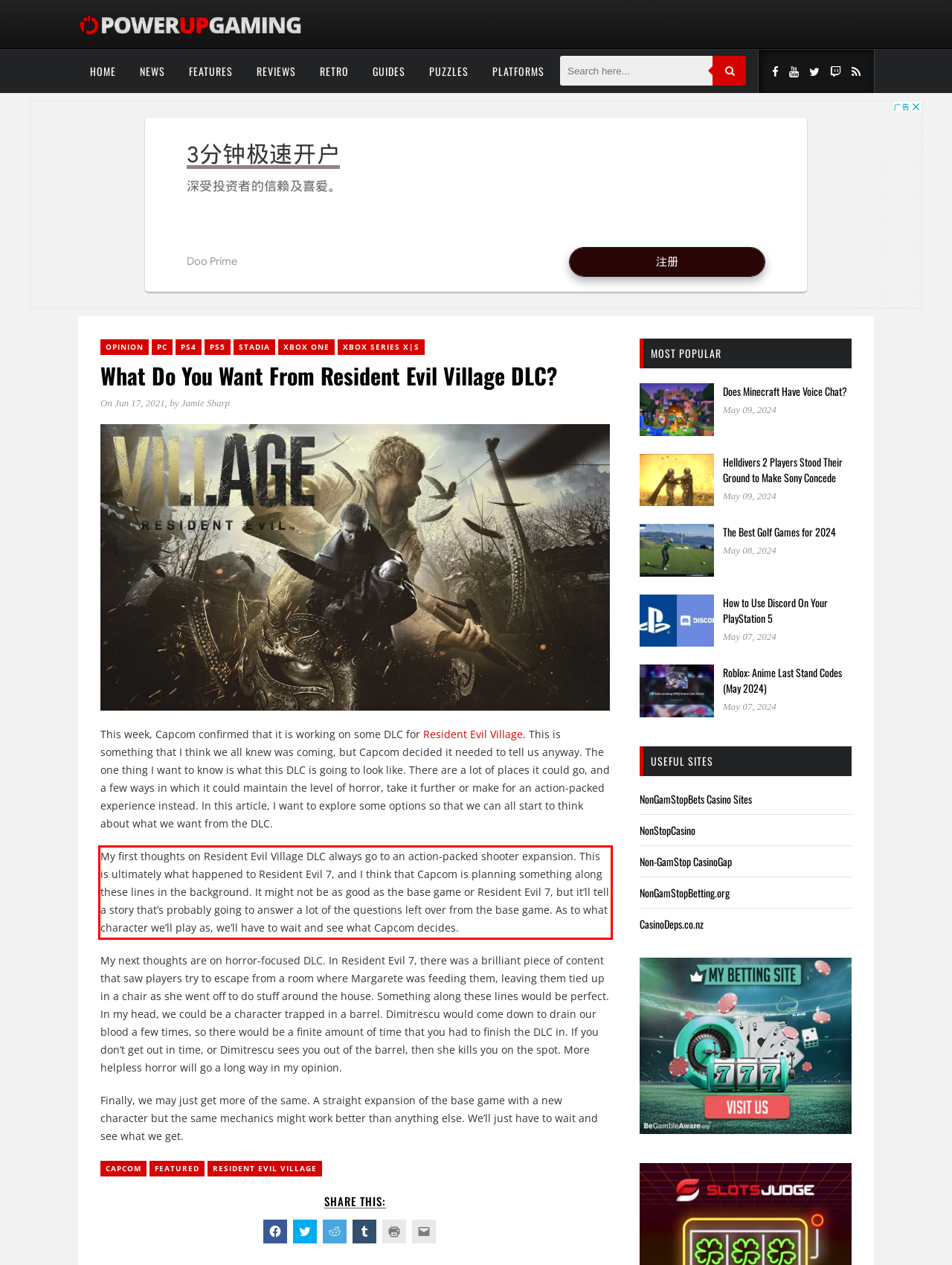Identify and transcribe the text content enclosed by the red bounding box in the given screenshot.

My first thoughts on Resident Evil Village DLC always go to an action-packed shooter expansion. This is ultimately what happened to Resident Evil 7, and I think that Capcom is planning something along these lines in the background. It might not be as good as the base game or Resident Evil 7, but it’ll tell a story that’s probably going to answer a lot of the questions left over from the base game. As to what character we’ll play as, we’ll have to wait and see what Capcom decides.